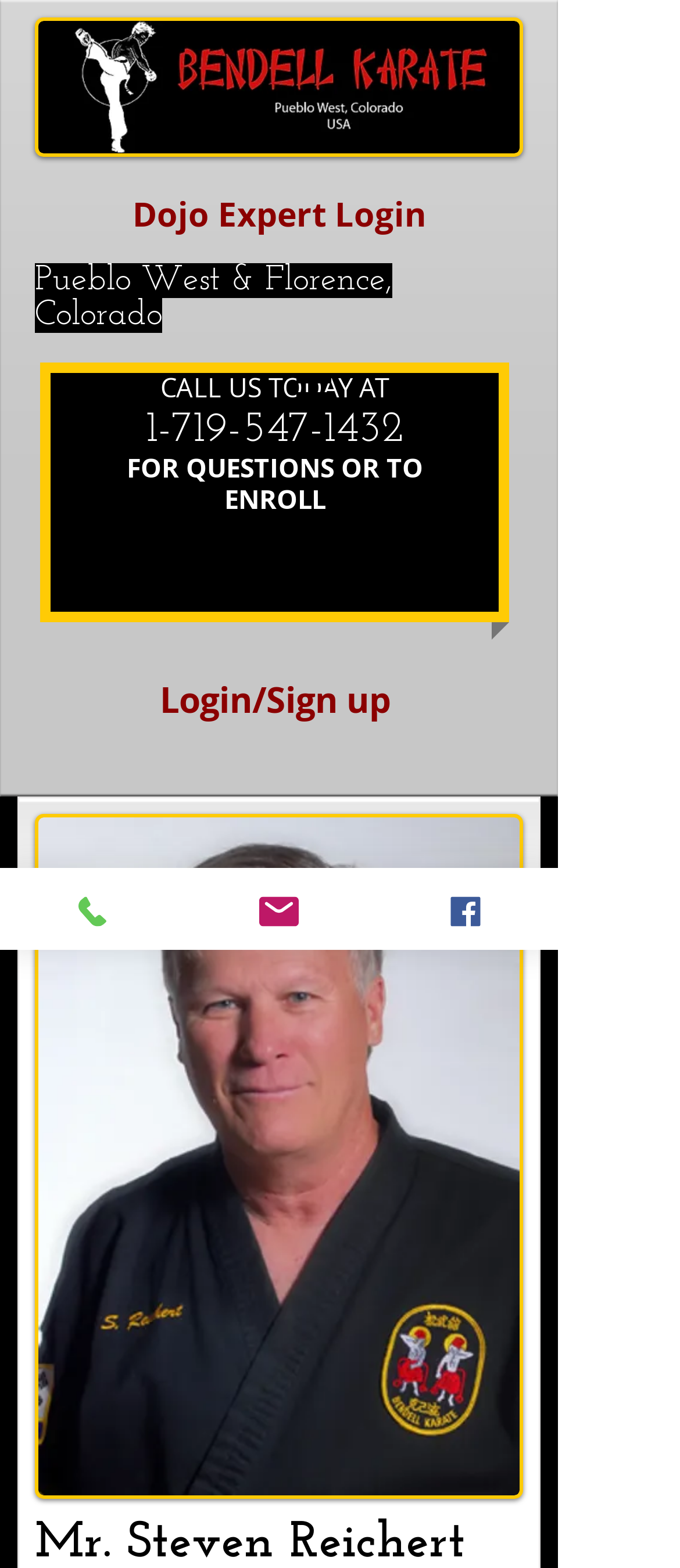Provide the bounding box coordinates in the format (top-left x, top-left y, bottom-right x, bottom-right y). All values are floating point numbers between 0 and 1. Determine the bounding box coordinate of the UI element described as: Login/Sign up

[0.051, 0.431, 0.759, 0.462]